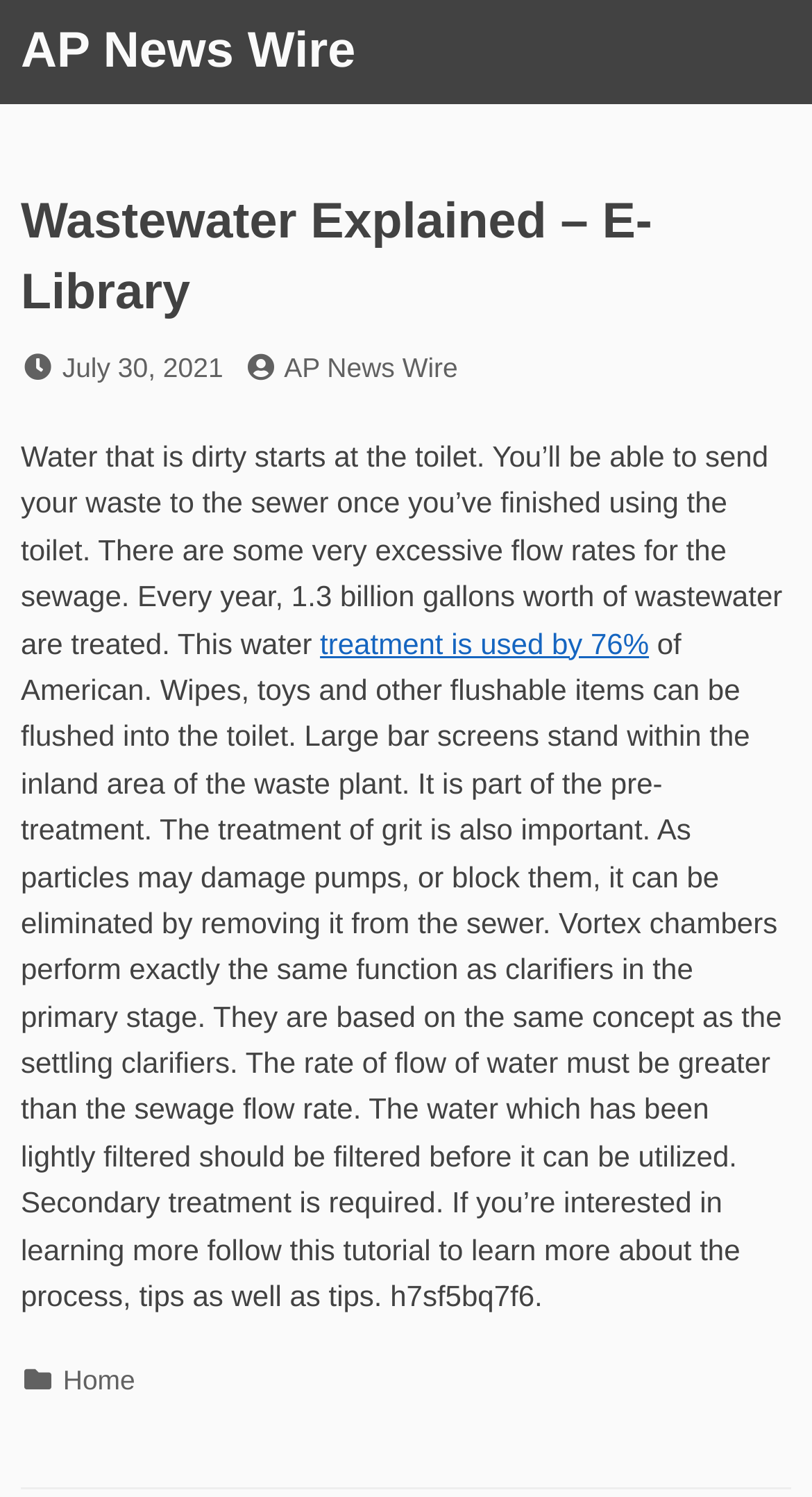How much wastewater is treated annually?
Give a detailed response to the question by analyzing the screenshot.

The webpage mentions that 'Every year, 1.3 billion gallons worth of wastewater are treated.' This implies that 1.3 billion gallons of wastewater are treated annually.